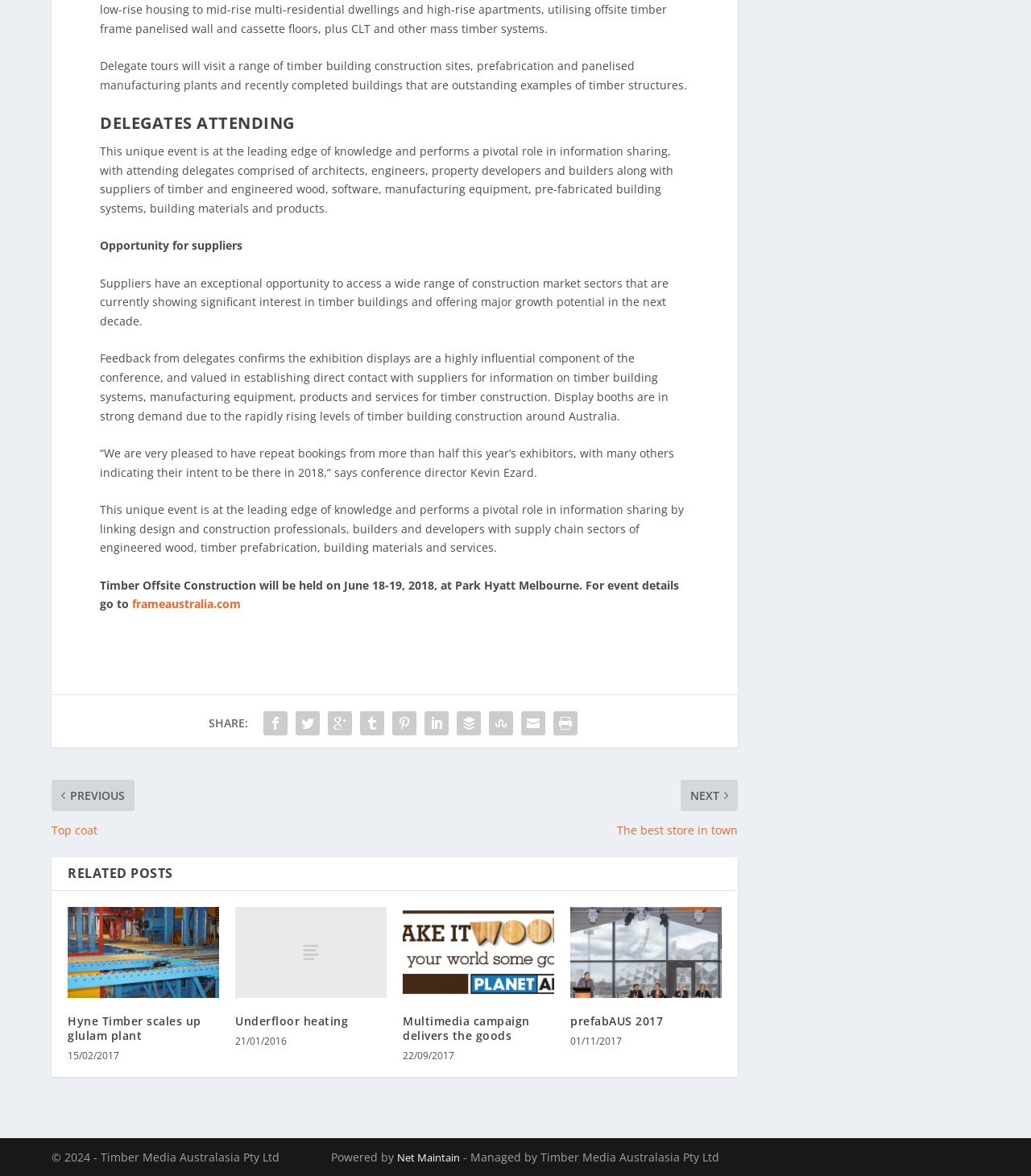Using the webpage screenshot, find the UI element described by title="Multimedia campaign delivers the goods". Provide the bounding box coordinates in the format (top-left x, top-left y, bottom-right x, bottom-right y), ensuring all values are floating point numbers between 0 and 1.

[0.391, 0.772, 0.538, 0.849]